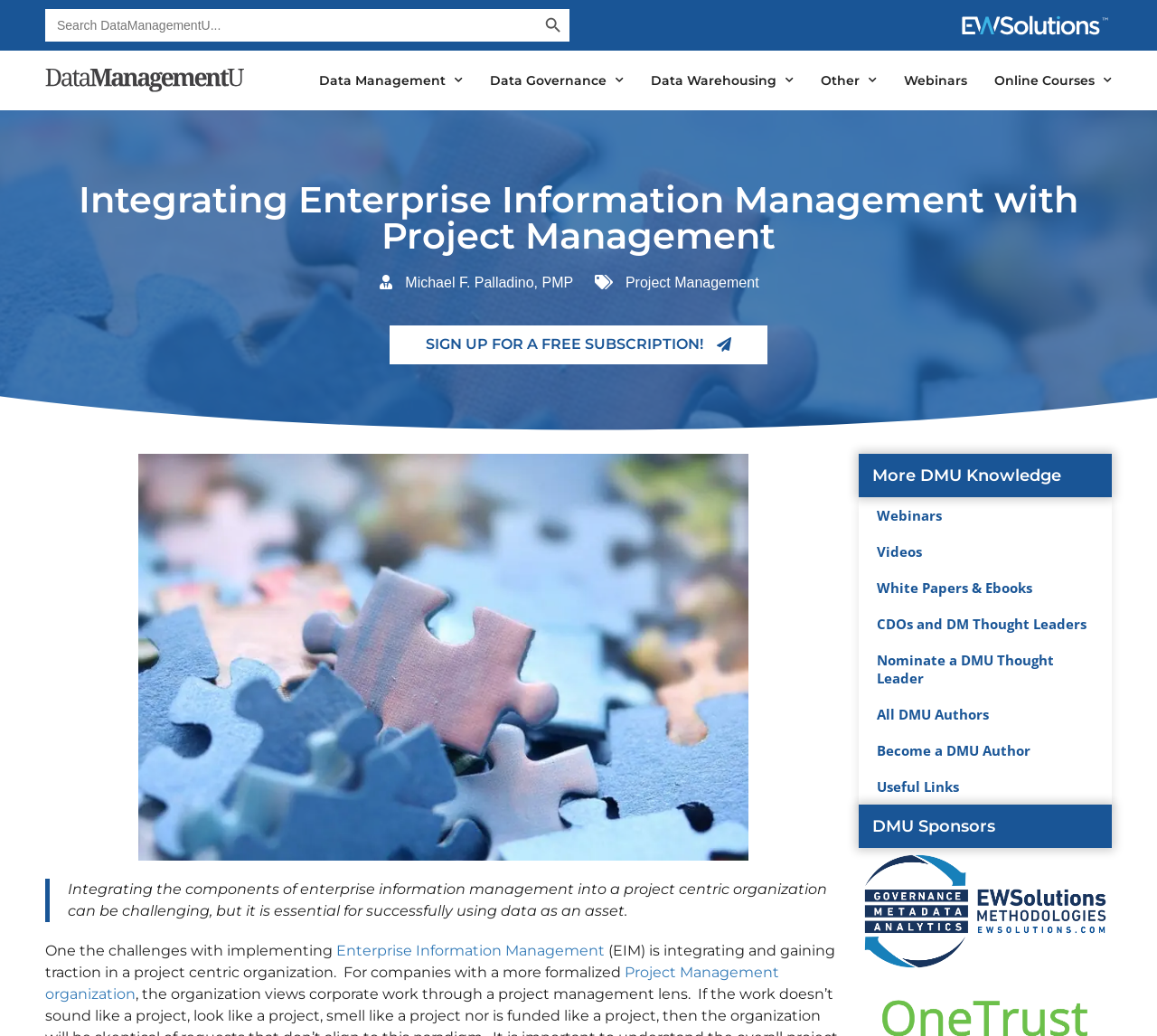Determine the bounding box coordinates of the clickable region to follow the instruction: "Click on the EWSolutions logo".

[0.828, 0.012, 0.961, 0.037]